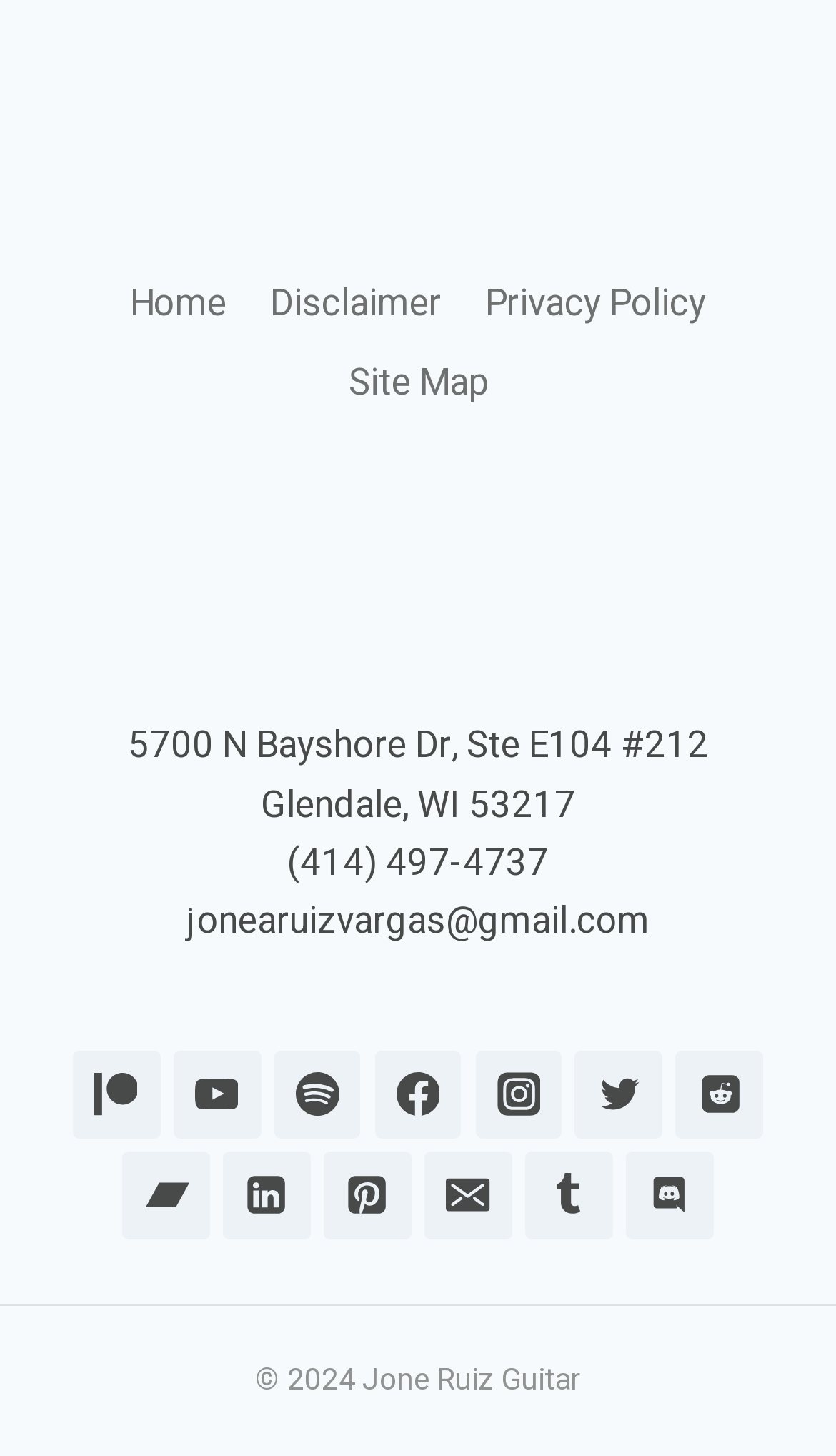Please find the bounding box coordinates of the section that needs to be clicked to achieve this instruction: "Go to YouTube".

[0.207, 0.722, 0.312, 0.782]